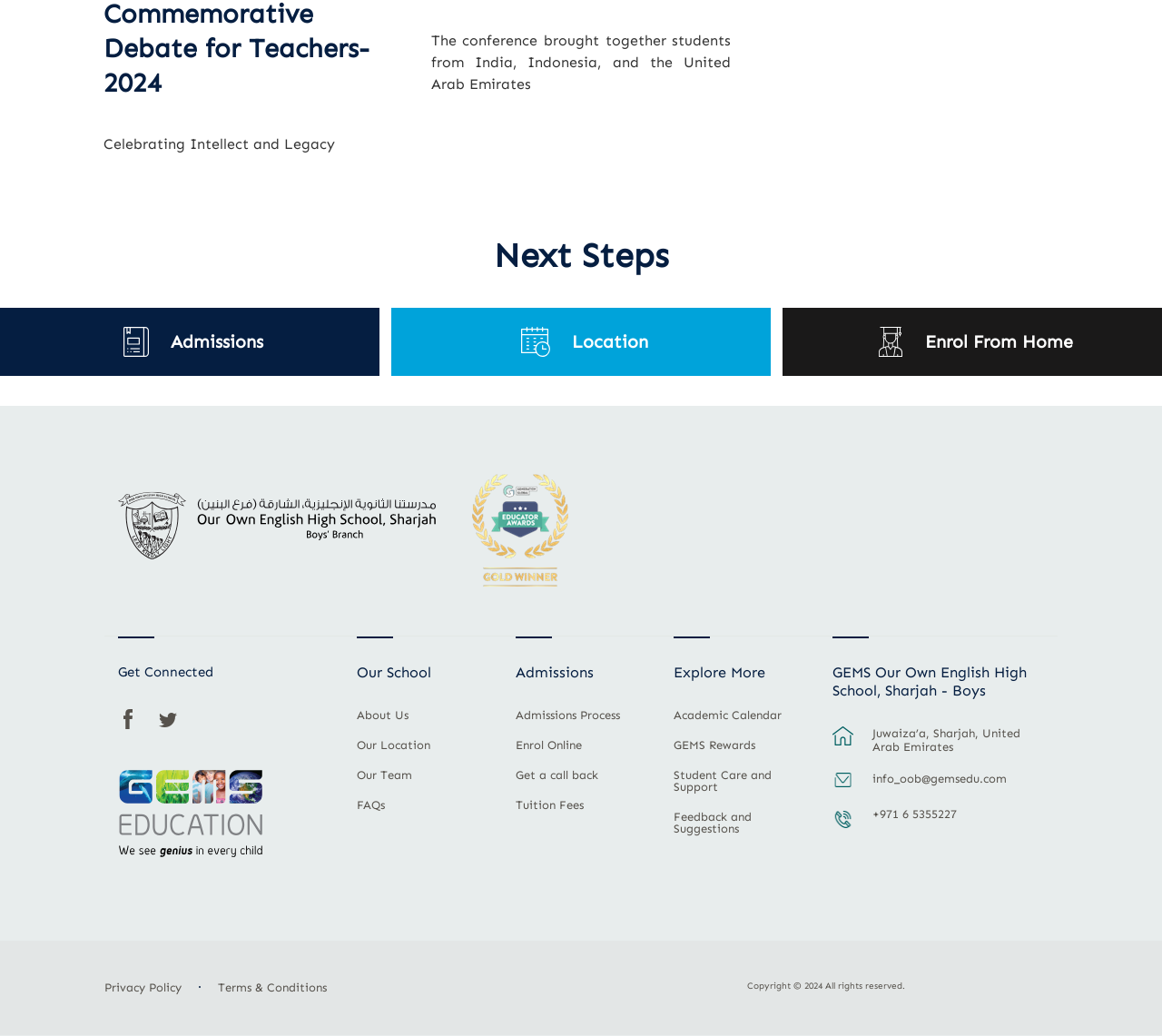Please identify the bounding box coordinates of the element's region that I should click in order to complete the following instruction: "Visit GEMS Education". The bounding box coordinates consist of four float numbers between 0 and 1, i.e., [left, top, right, bottom].

[0.102, 0.741, 0.228, 0.83]